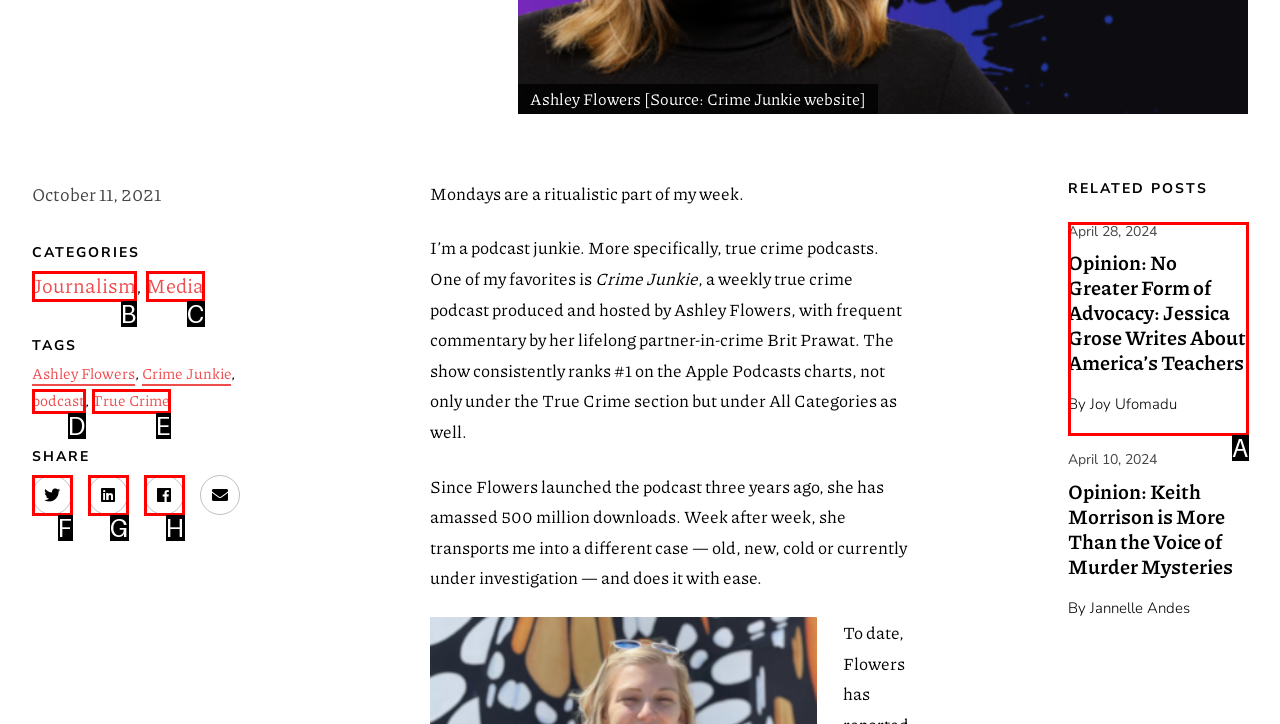Identify the letter that best matches this UI element description: Media
Answer with the letter from the given options.

C